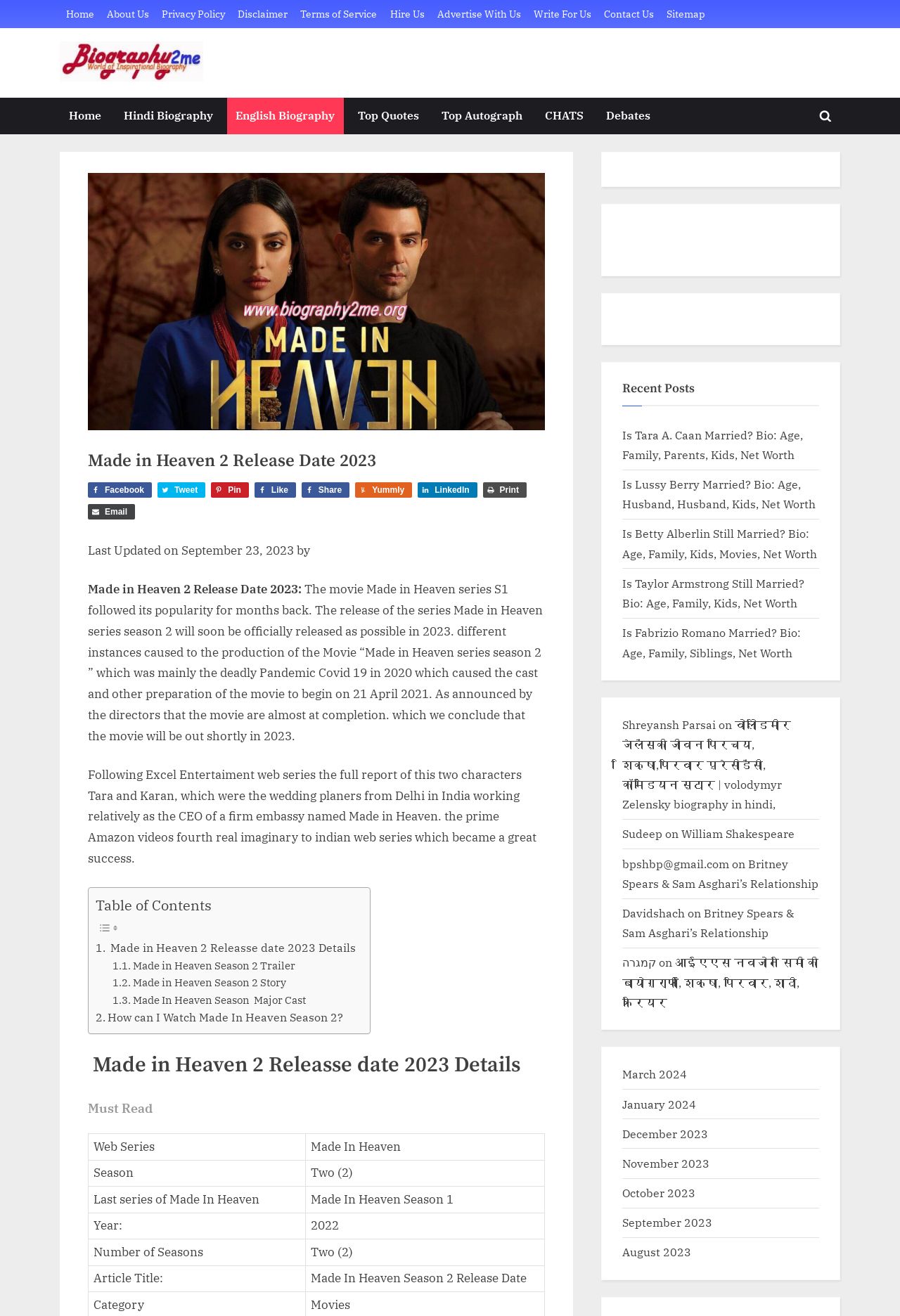Elaborate on the information and visuals displayed on the webpage.

This webpage is about the release date of the movie "Made in Heaven 2" in 2023. At the top, there is a navigation menu with links to "Home", "About Us", "Privacy Policy", and other pages. Below the navigation menu, there is a logo image and a heading that reads "World of Inspirational Biography".

On the left side, there is a primary menu with links to "Home", "Hindi Biography", "English Biography", and other categories. On the right side, there is a search form and social media links to Facebook, Twitter, and other platforms.

The main content of the webpage is divided into sections. The first section has a heading that reads "Made in Heaven 2 Release Date 2023" and provides information about the release of the movie, including the production delays caused by the COVID-19 pandemic.

Below this section, there is a table of contents with links to different parts of the article, such as "Made in Heaven 2 Release Date 2023 Details", "Made in Heaven Season 2 Trailer", and "Made in Heaven Season 2 Story".

The next section has a heading that reads "Made in Heaven 2 Release Date 2023 Details" and provides more information about the movie, including its story and cast. This section is followed by a "Must Read" section with a table that provides information about the web series, including its season, year, and number of seasons.

At the bottom of the webpage, there is a section with a heading that reads "Recent Posts" and lists some recent articles.